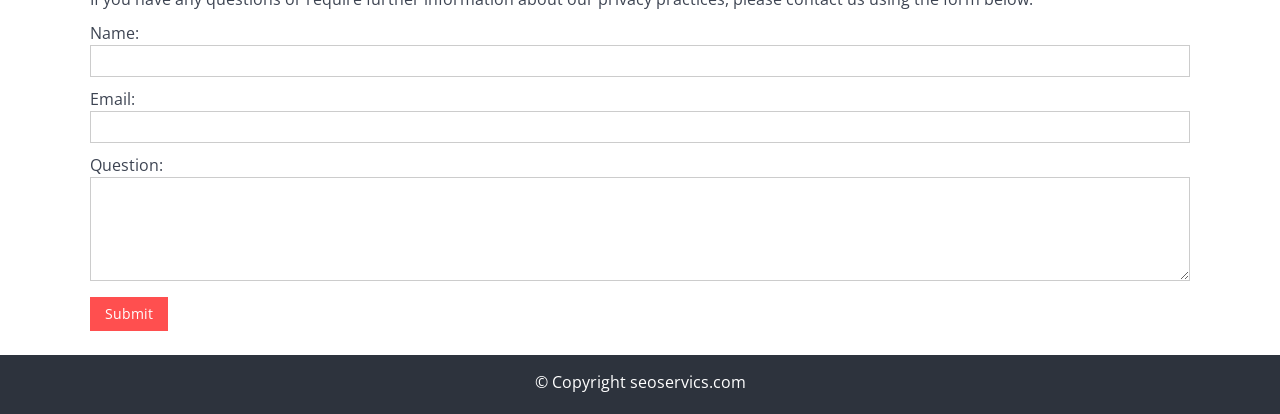Analyze the image and deliver a detailed answer to the question: What is the function of the button at the bottom?

The button at the bottom of the page is labeled 'Submit', suggesting that it is used to submit the information entered in the textboxes, likely to send a question or inquiry to the website administrators.